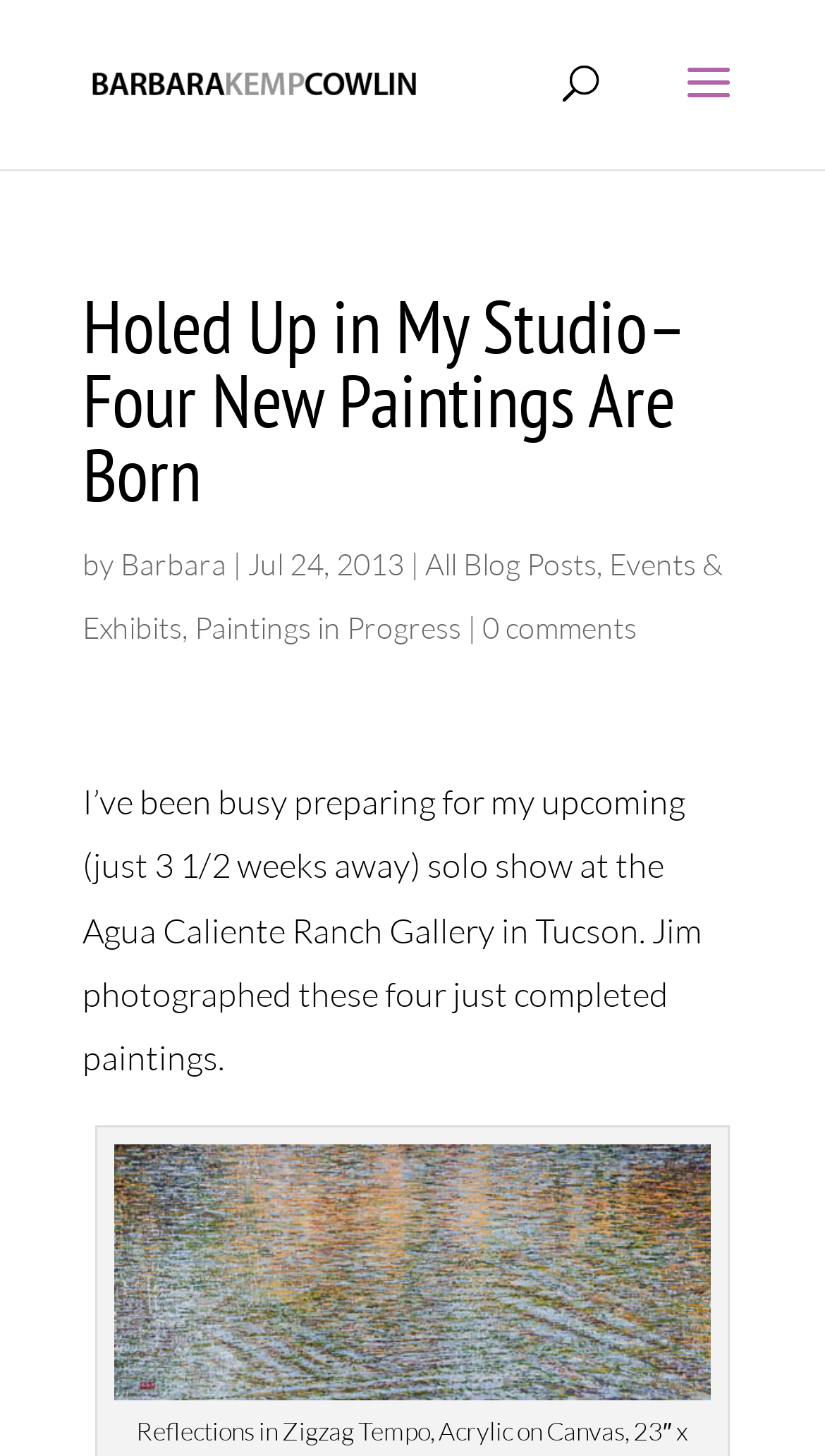Locate the bounding box coordinates of the area to click to fulfill this instruction: "search for something". The bounding box should be presented as four float numbers between 0 and 1, in the order [left, top, right, bottom].

[0.5, 0.0, 0.9, 0.001]